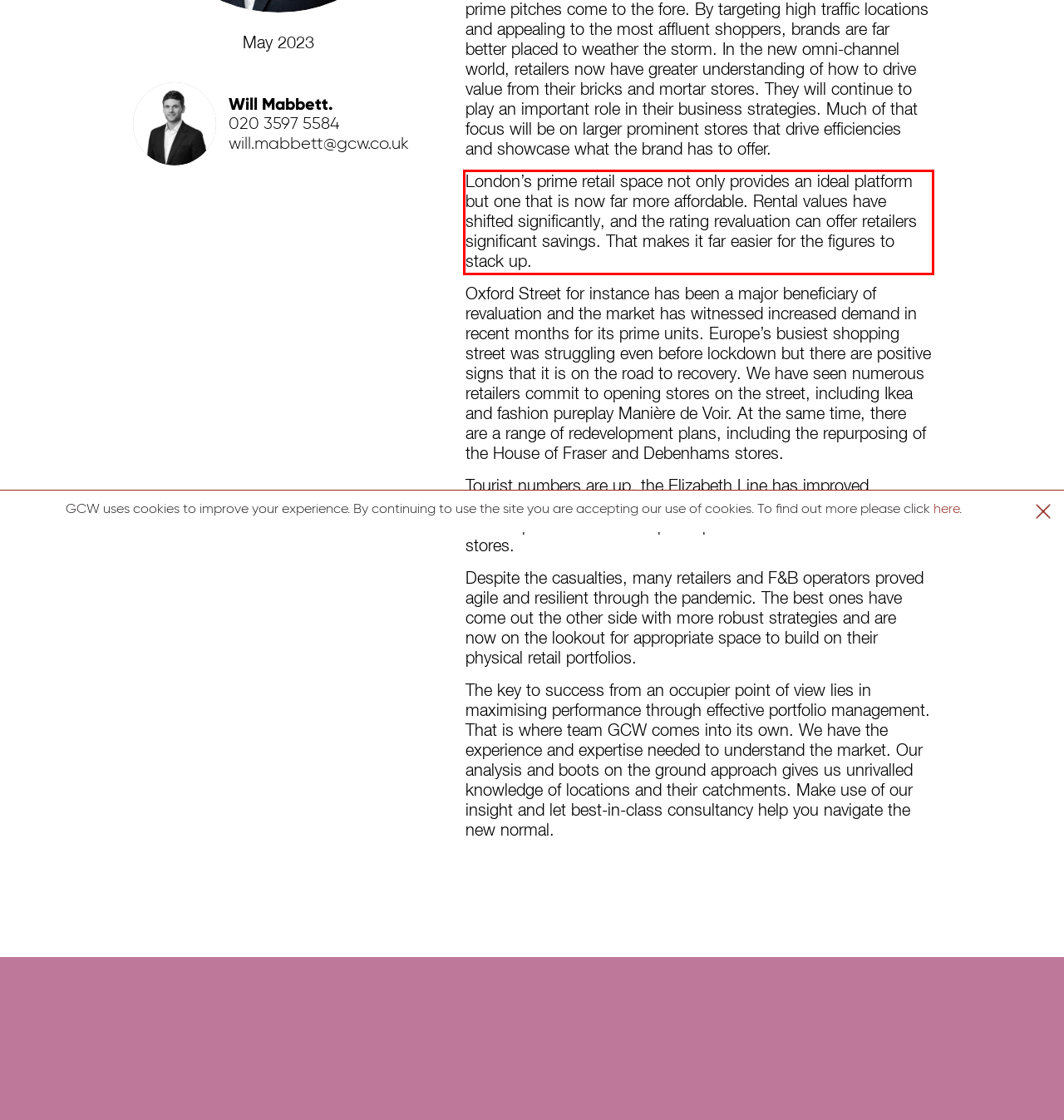You have a screenshot of a webpage with a red bounding box. Use OCR to generate the text contained within this red rectangle.

London’s prime retail space not only provides an ideal platform but one that is now far more affordable. Rental values have shifted significantly, and the rating revaluation can offer retailers significant savings. That makes it far easier for the figures to stack up.